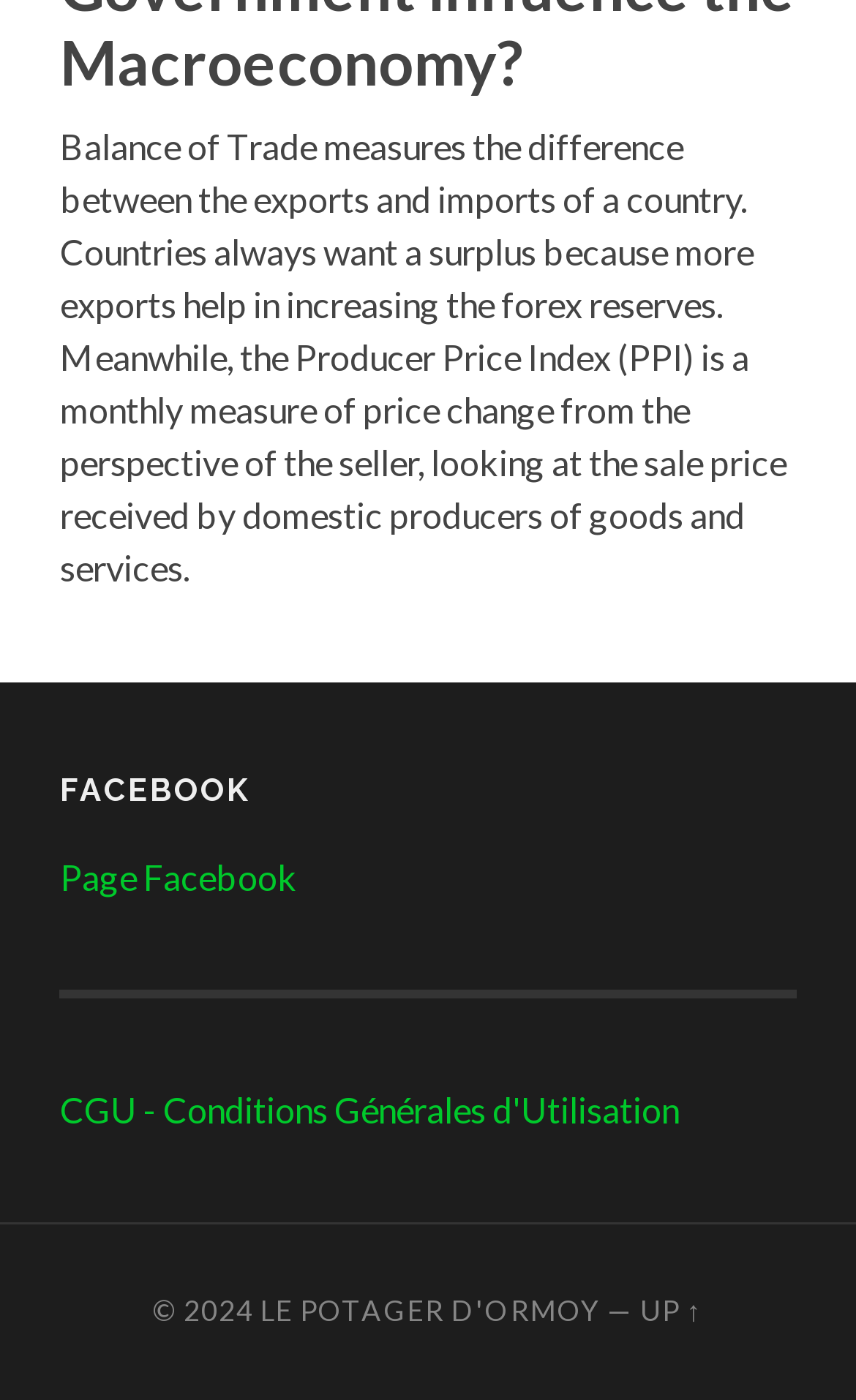What is the purpose of the Producer Price Index?
Please respond to the question with a detailed and well-explained answer.

The purpose of the Producer Price Index (PPI) is to measure price change from the perspective of the seller, as described in the StaticText element with ID 349, which explains that it looks at the sale price received by domestic producers of goods and services.